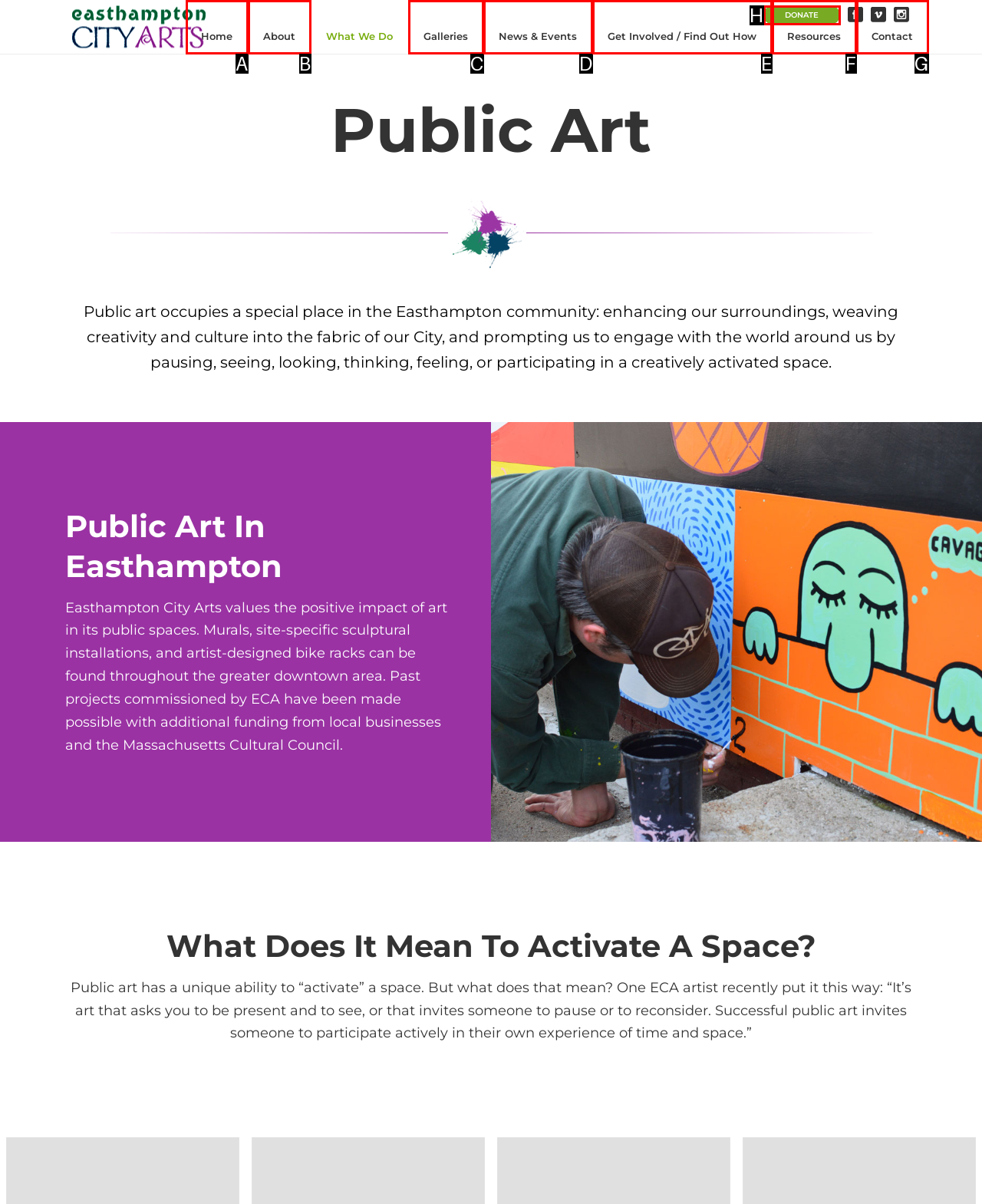Pinpoint the HTML element that fits the description: News & Events
Answer by providing the letter of the correct option.

D